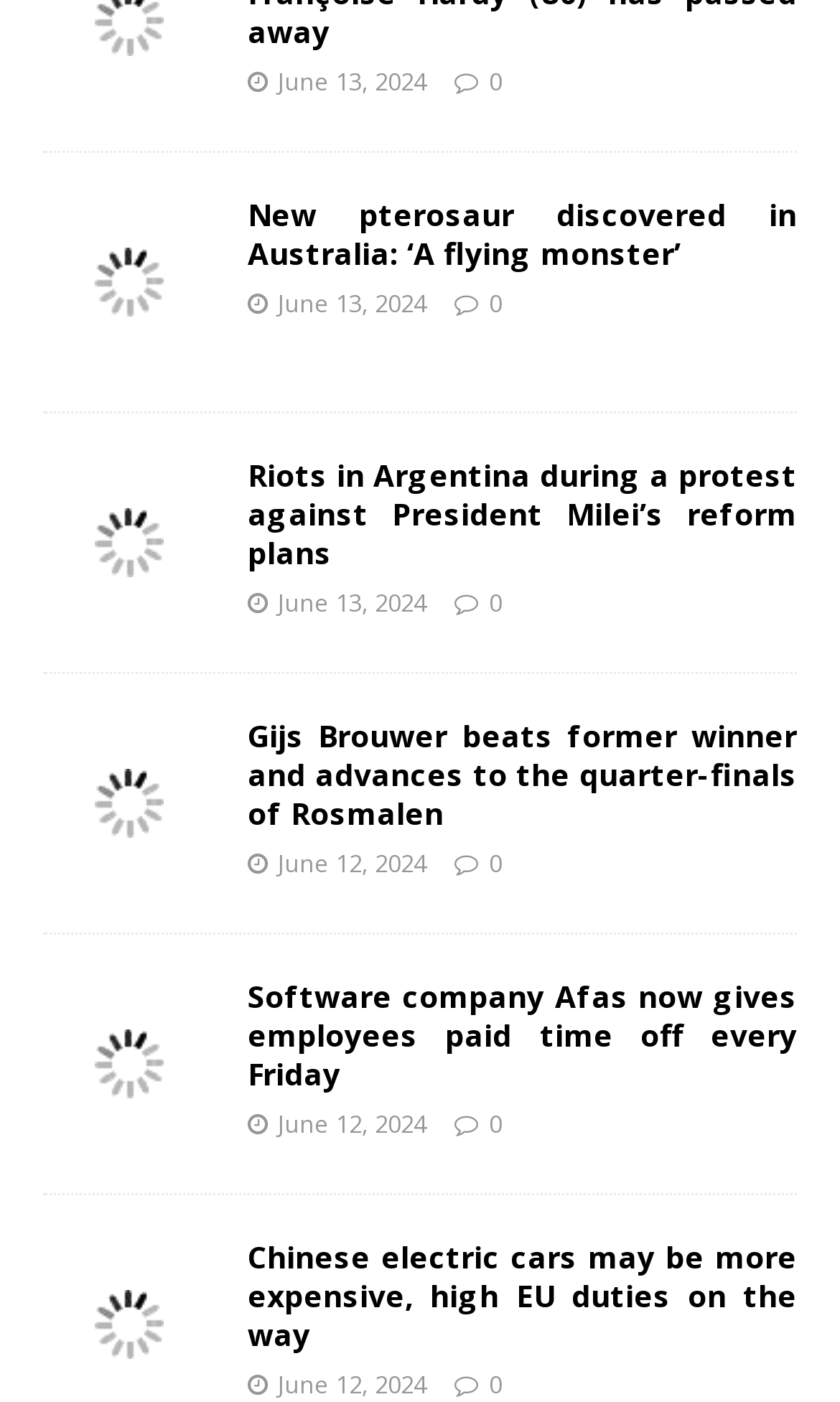Please specify the bounding box coordinates for the clickable region that will help you carry out the instruction: "View news about flying monster".

[0.051, 0.14, 0.256, 0.262]